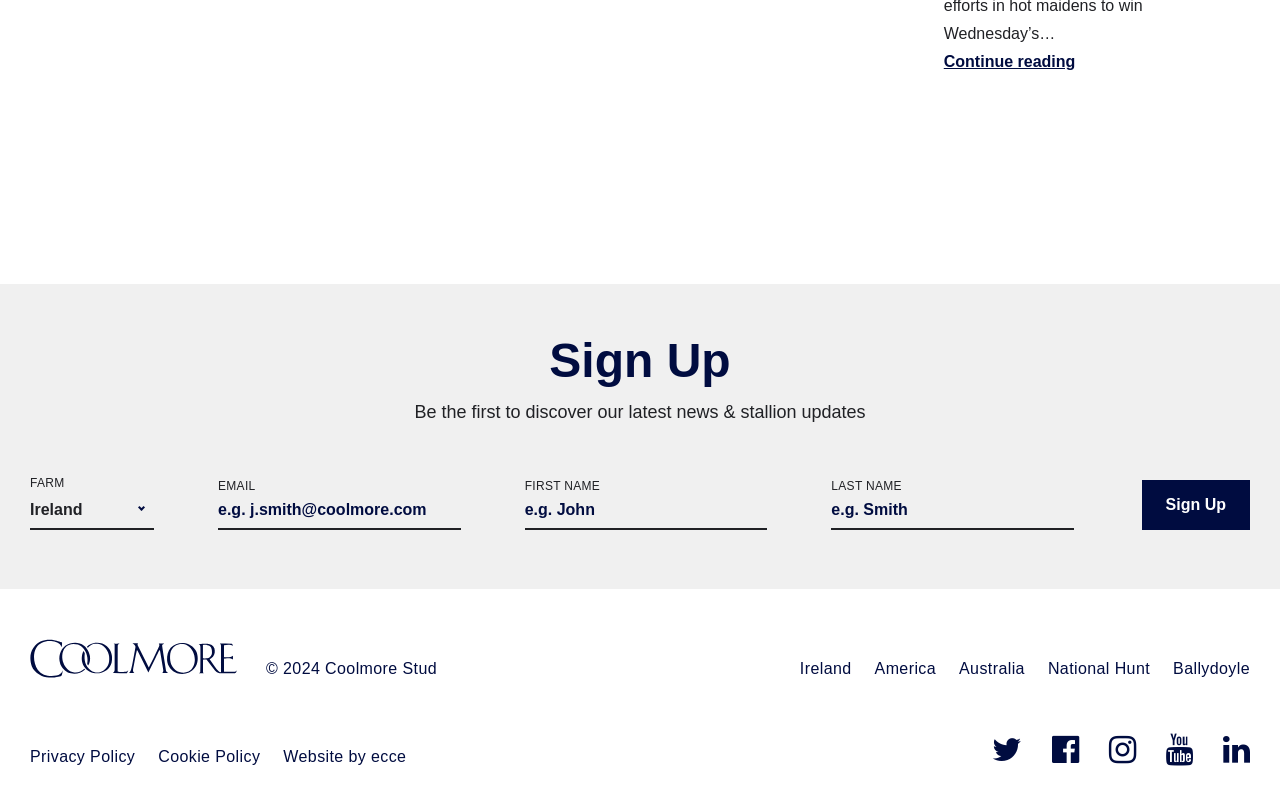What is the link text below the 'Sign Up' button?
Please describe in detail the information shown in the image to answer the question.

The link text below the 'Sign Up' button is 'Coolmore homepage', which is likely a link to the Coolmore Stud homepage.